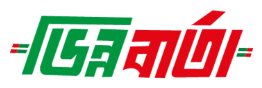Provide a comprehensive description of the image.

This image features the logo of "Vinnabarta," a news publication that focuses on delivering important updates and events. The logo is characterized by bold, vibrant colors—predominantly red and green—symbolizing energy and passion, which are often associated with news reporting and engagement. The dynamic typography conveys a sense of urgency and modernity, aligning with the publication’s commitment to providing timely information.